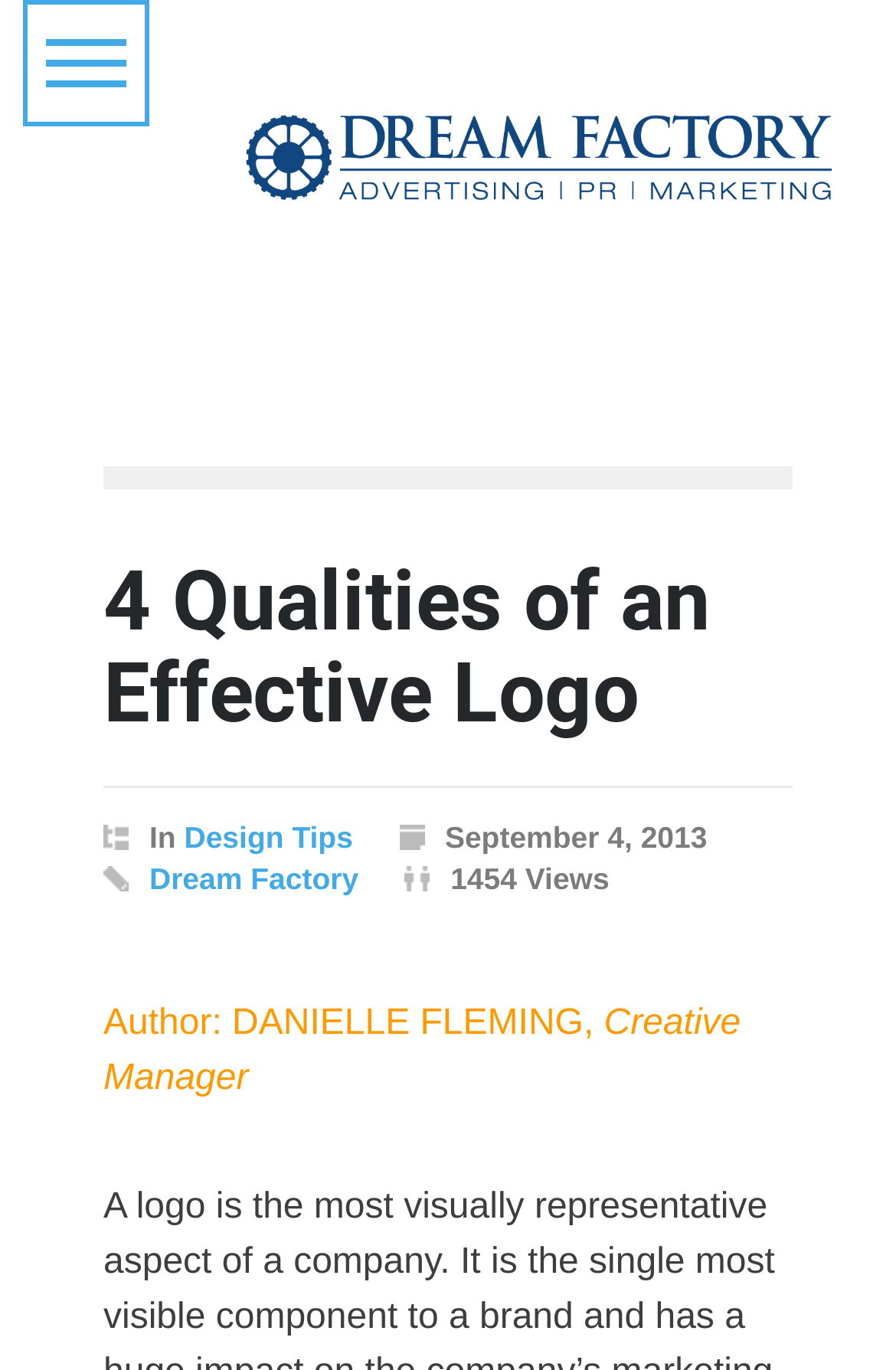Please respond in a single word or phrase: 
What type of cookies are necessary for the website to function?

Necessary